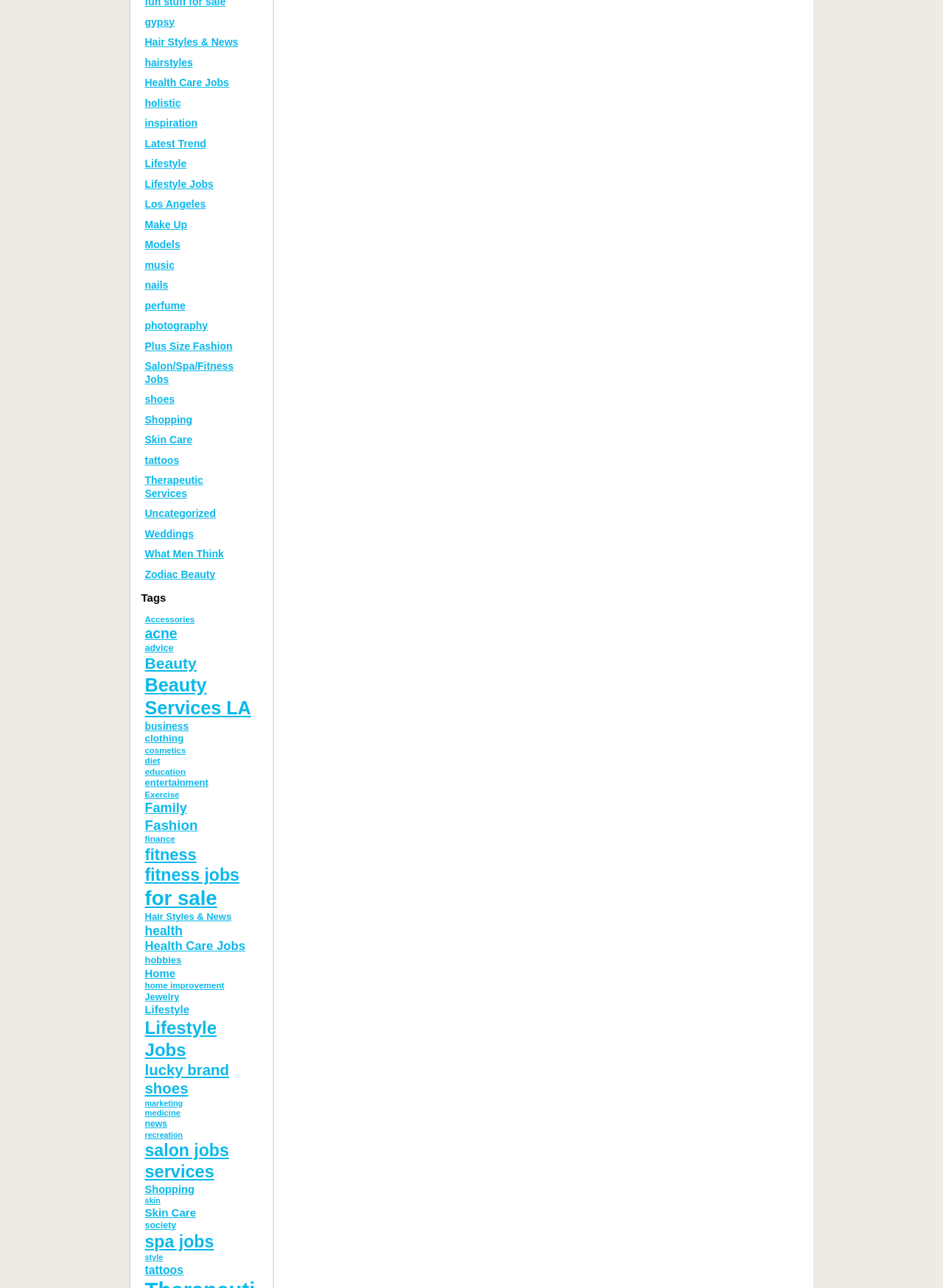Using the provided description fitness jobs, find the bounding box coordinates for the UI element. Provide the coordinates in (top-left x, top-left y, bottom-right x, bottom-right y) format, ensuring all values are between 0 and 1.

[0.154, 0.671, 0.275, 0.688]